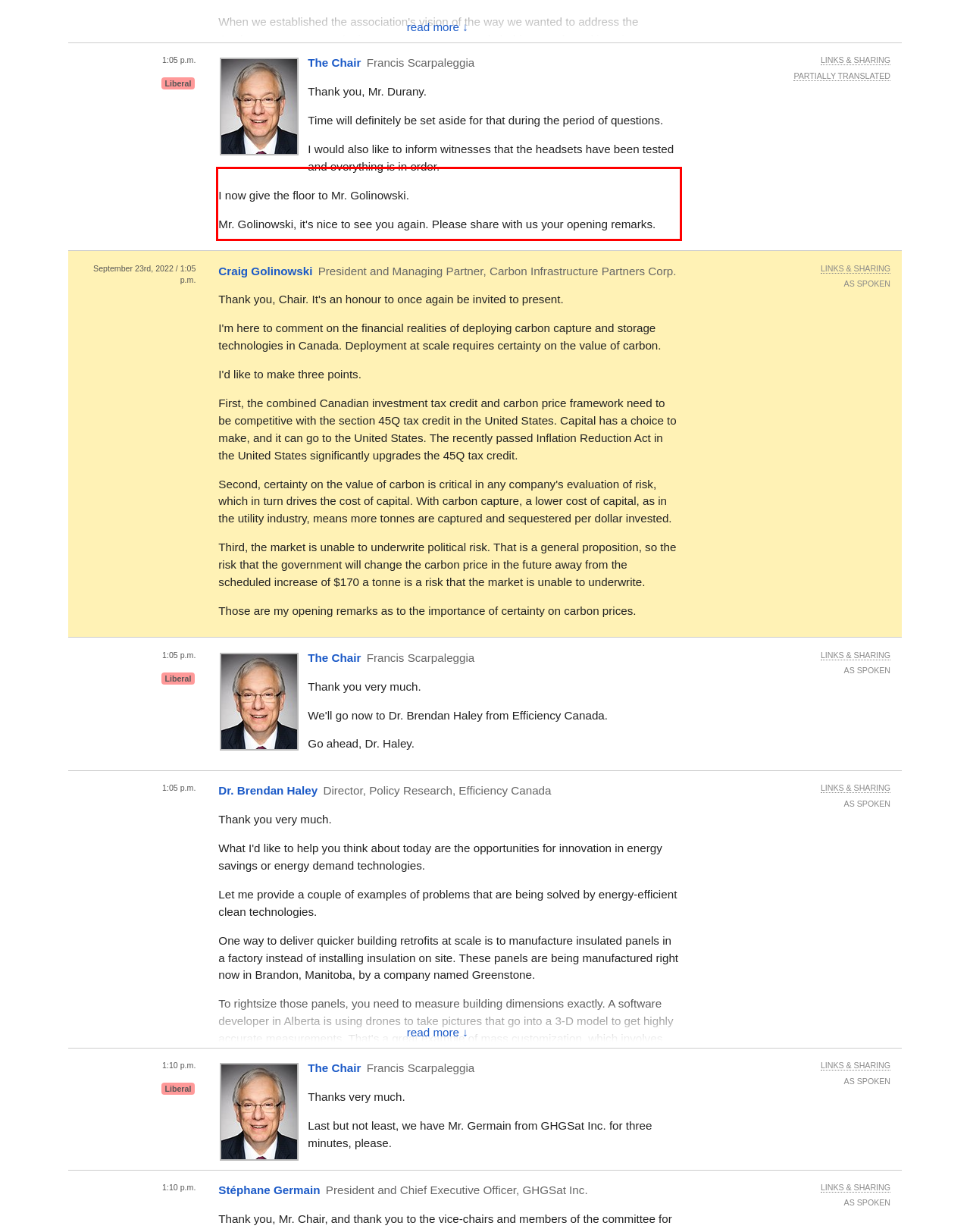From the given screenshot of a webpage, identify the red bounding box and extract the text content within it.

For residents, the principal program in market right now is called greener homes, which you might be aware provides both an incentive and loans. The loan is about $40,000. A deep retrofit can cost a bit more than that—$50,000 to $80,000, even $100,000 is often what you need to achieve a net-zero standard.